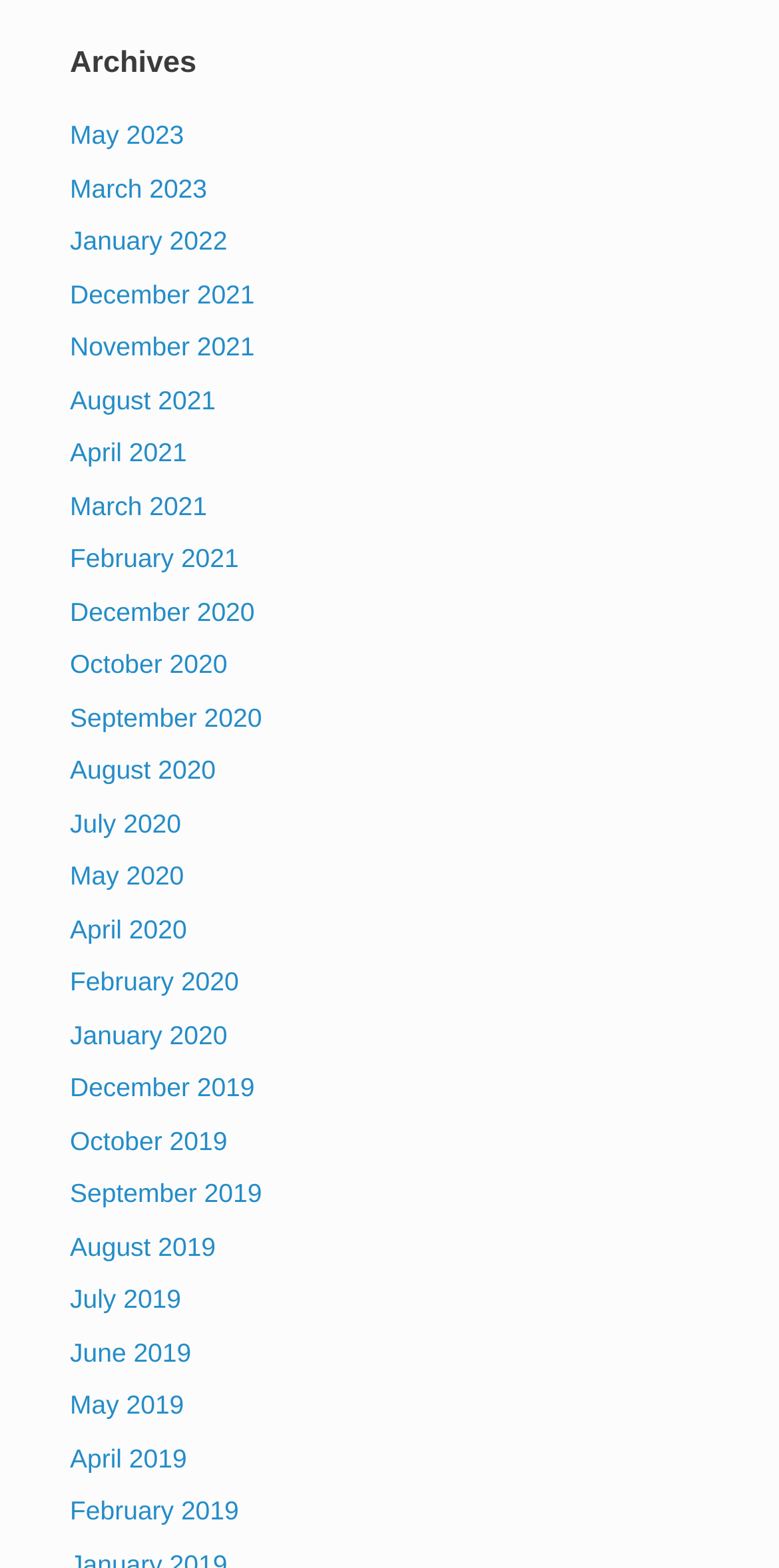Please identify the bounding box coordinates of the element on the webpage that should be clicked to follow this instruction: "explore archives for April 2021". The bounding box coordinates should be given as four float numbers between 0 and 1, formatted as [left, top, right, bottom].

[0.09, 0.279, 0.24, 0.298]